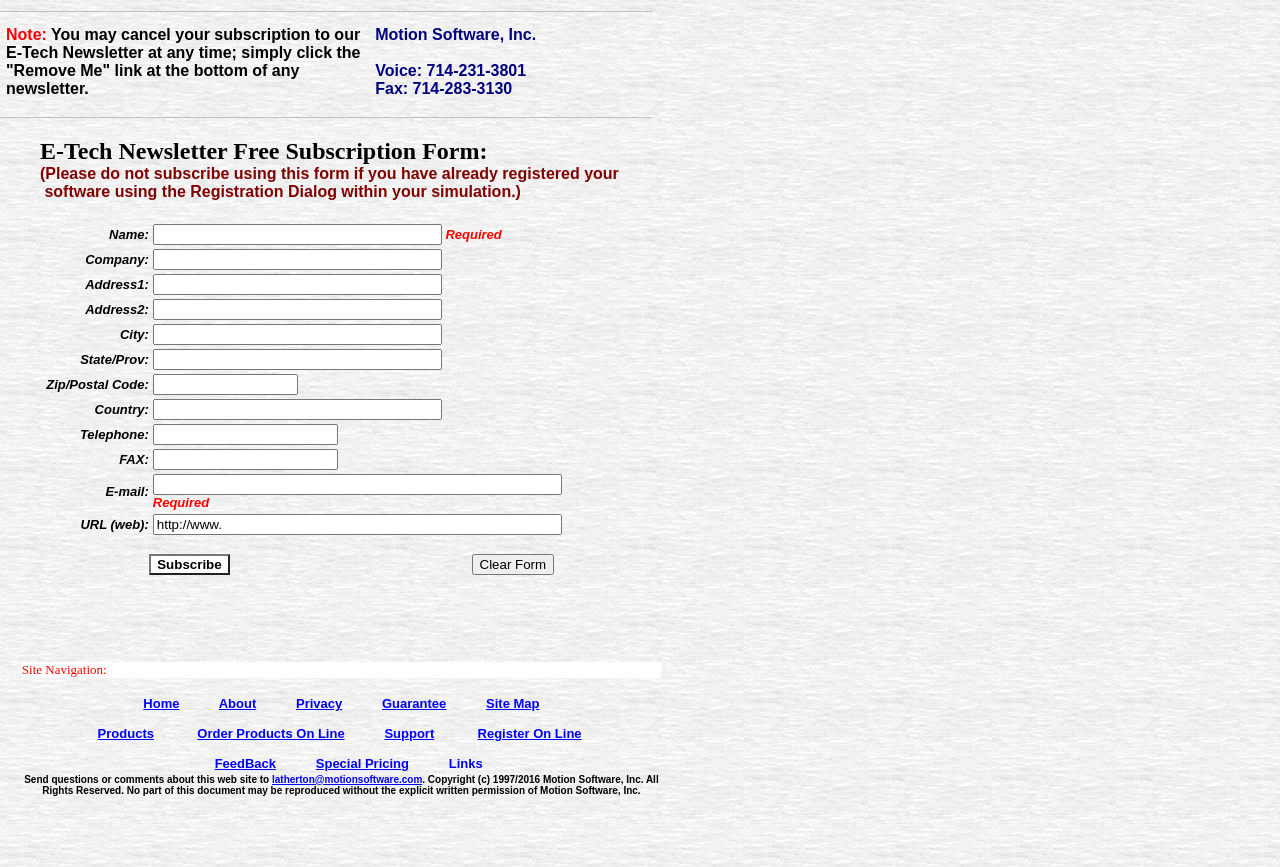Based on the element description Register On Line, identify the bounding box coordinates for the UI element. The coordinates should be in the format (top-left x, top-left y, bottom-right x, bottom-right y) and within the 0 to 1 range.

[0.373, 0.837, 0.454, 0.854]